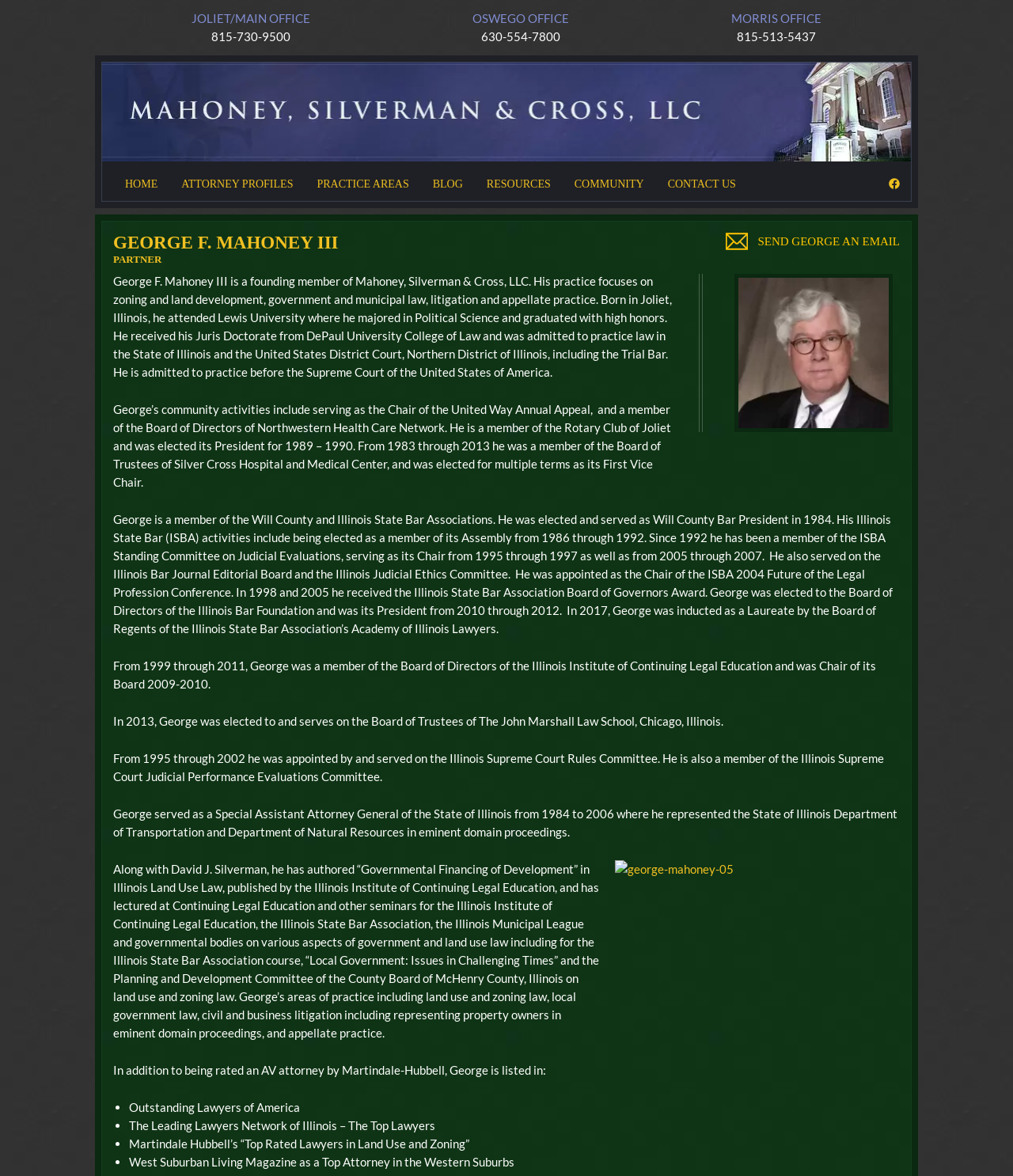Determine the main heading of the webpage and generate its text.

GEORGE F. MAHONEY III